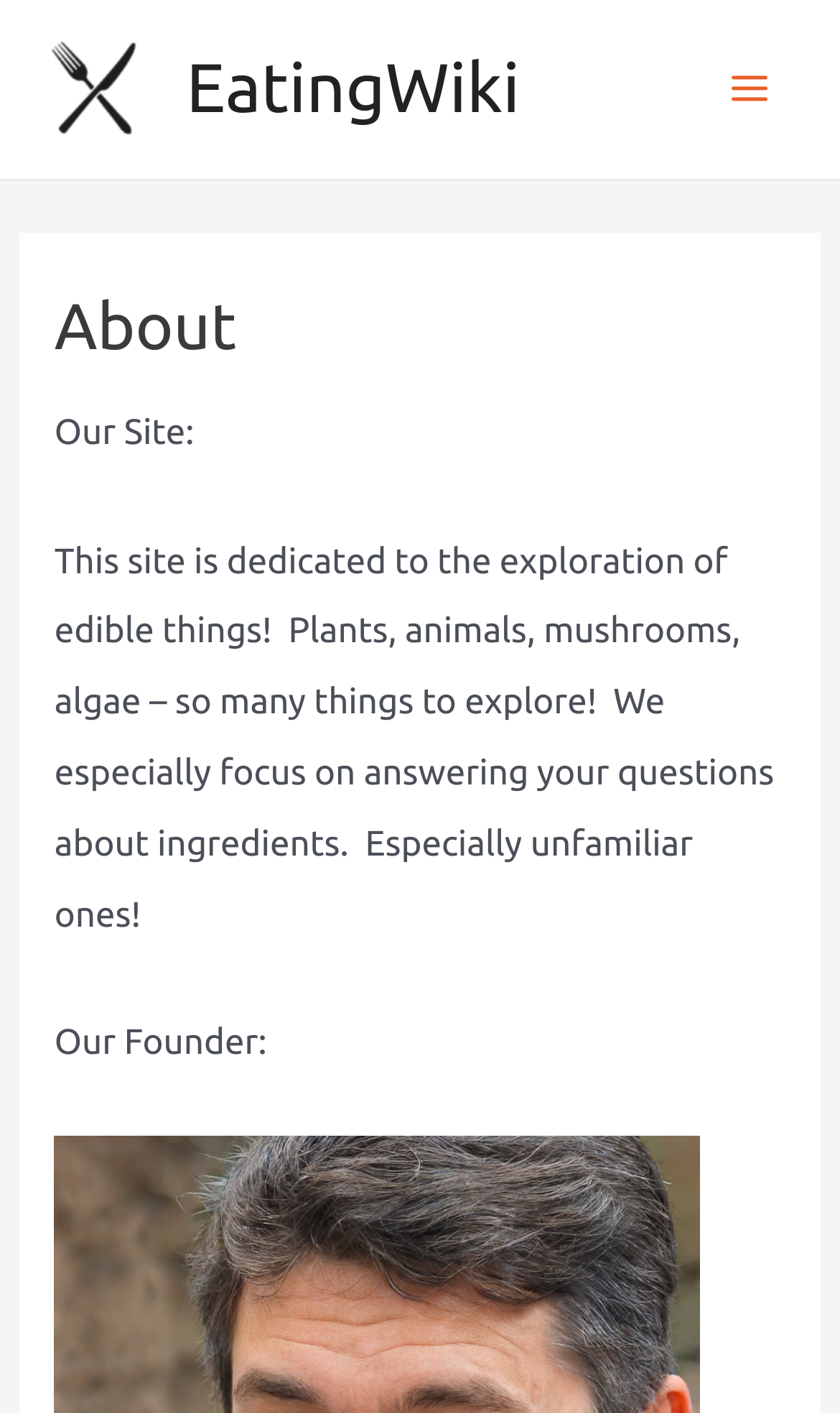What is the name of the website?
Please give a well-detailed answer to the question.

The name of the website can be found in the top-left corner of the webpage, where it is written as 'EatingWiki' in a link format.